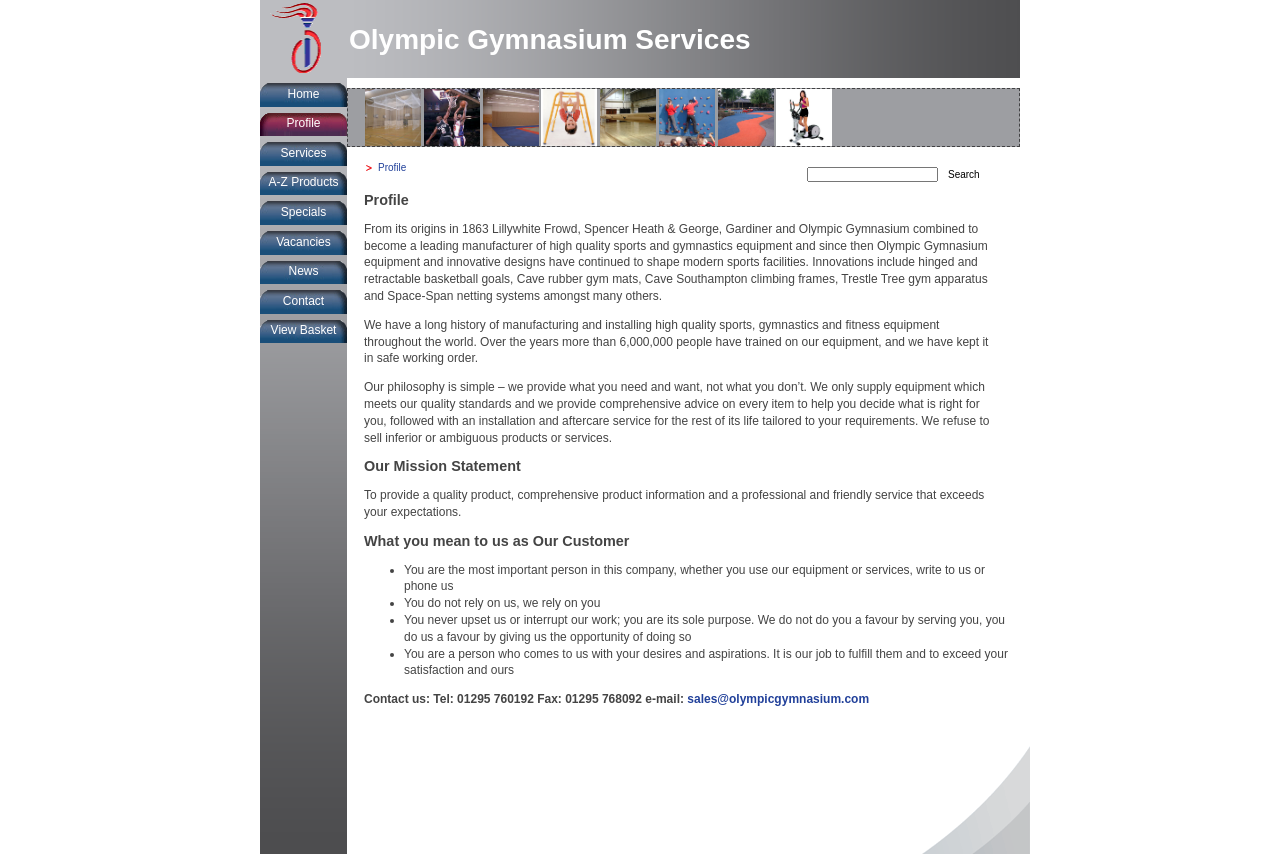What is the purpose of the company?
Utilize the information in the image to give a detailed answer to the question.

The purpose of the company is inferred from the meta description 'Profile of sports equipment supply, installation & maintenance company Olympic Gymnasium Services' and the content of the webpage, which describes the company's history, mission, and services related to sports equipment.